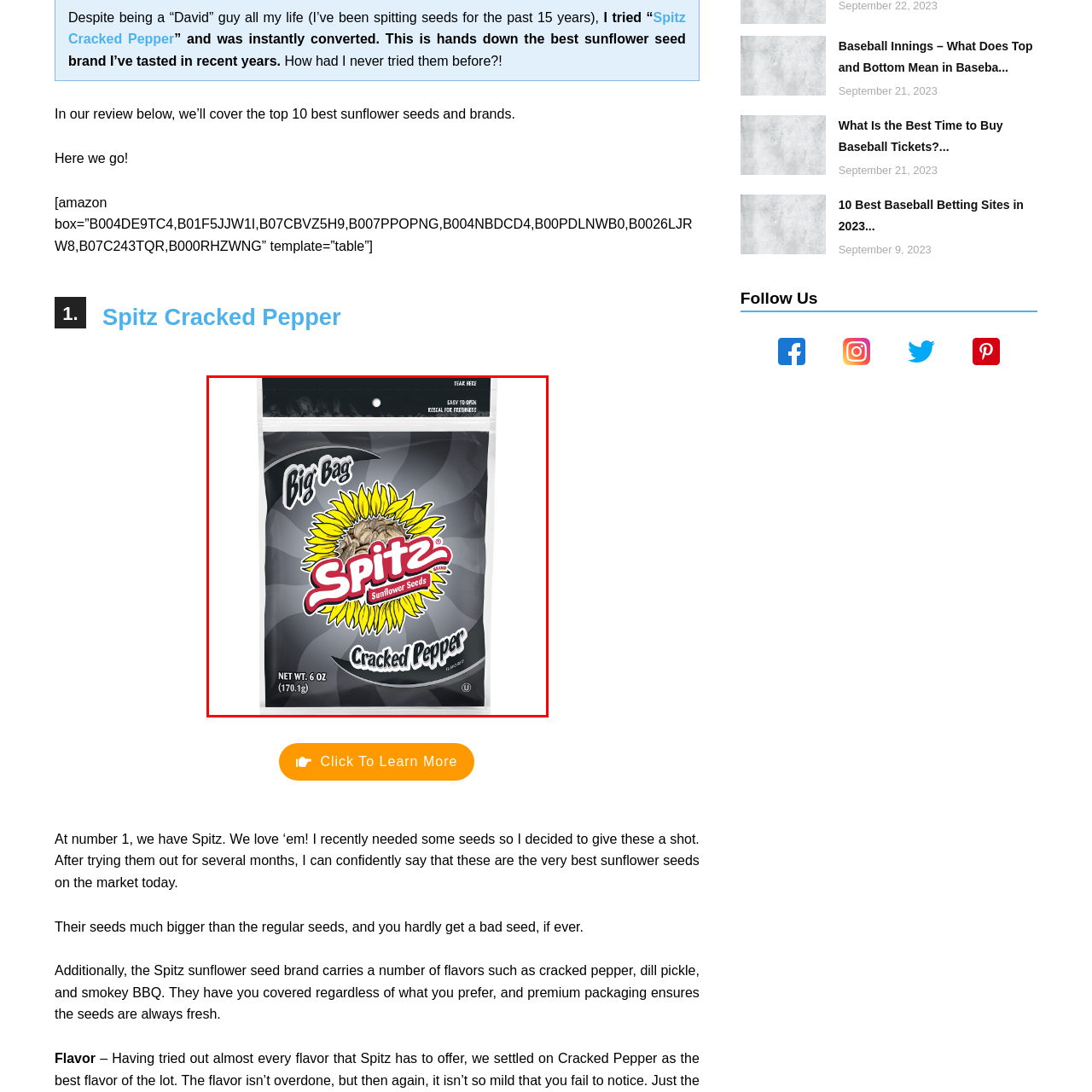What is the unique flavor of the sunflower seeds?
Observe the image within the red bounding box and generate a detailed answer, ensuring you utilize all relevant visual cues.

The packaging highlights the product's unique flavor, 'Cracked Pepper', which is one of the key features of this product.